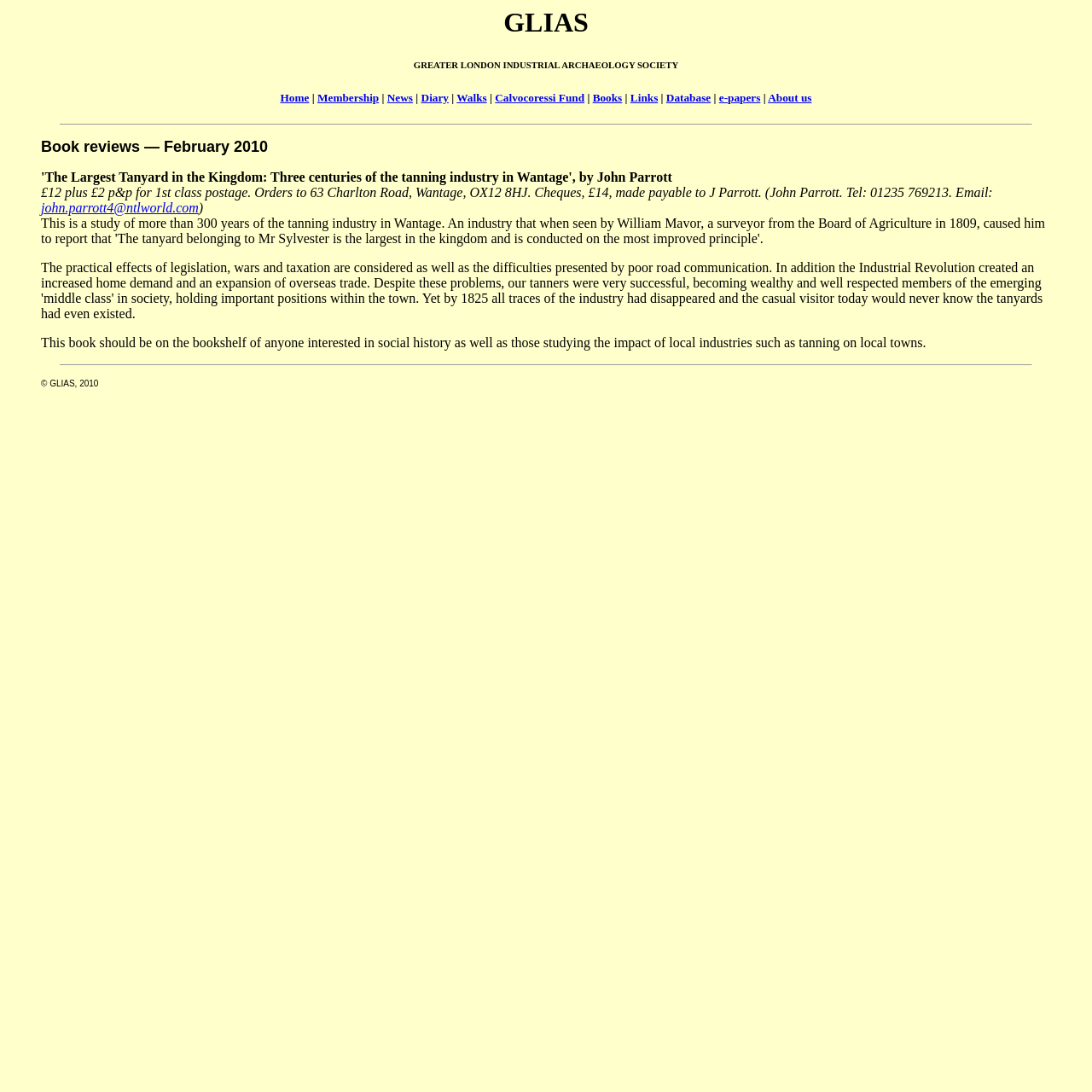Predict the bounding box for the UI component with the following description: "+1 (647) 355 6808".

None